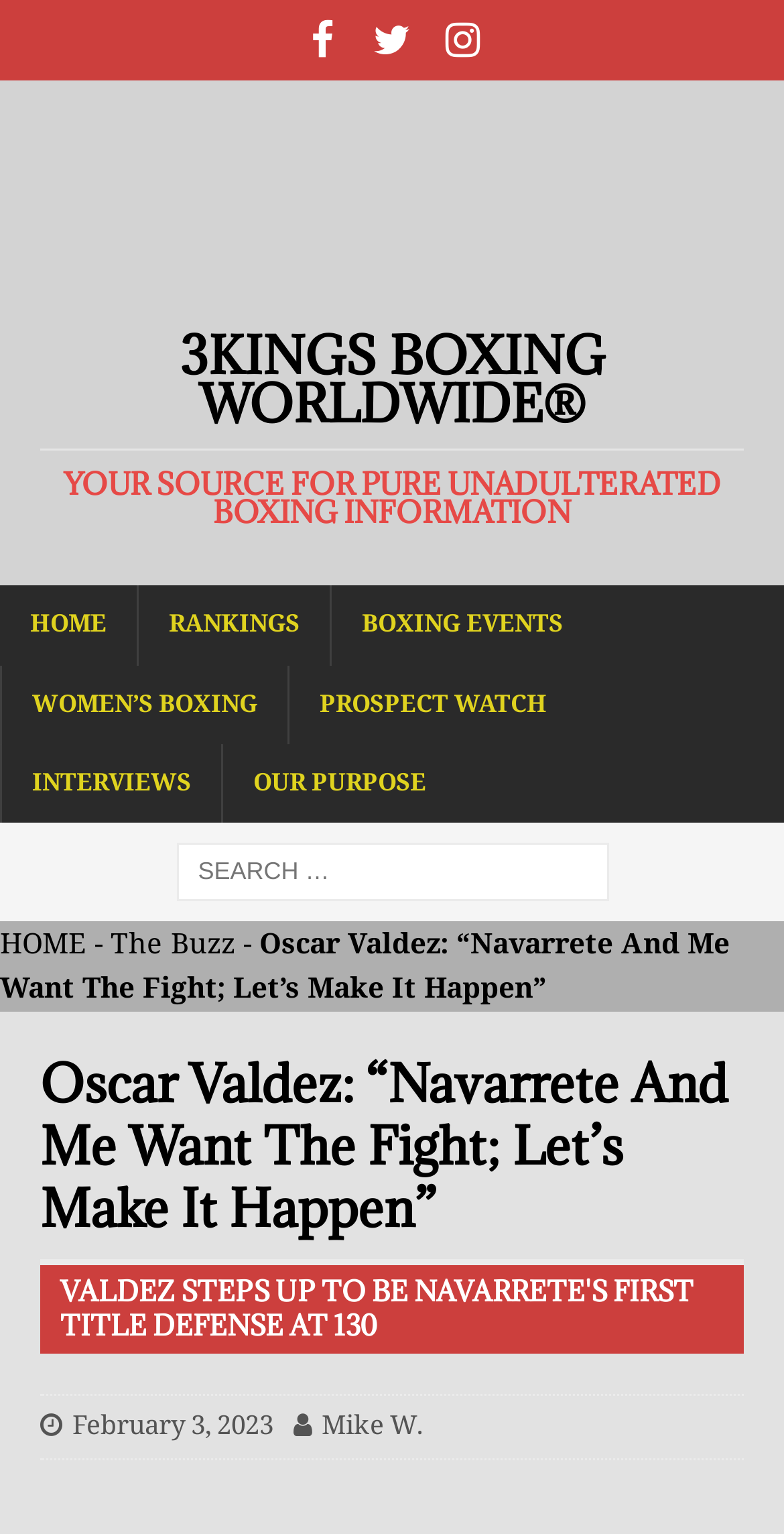Extract the main headline from the webpage and generate its text.

Oscar Valdez: “Navarrete And Me Want The Fight; Let’s Make It Happen”